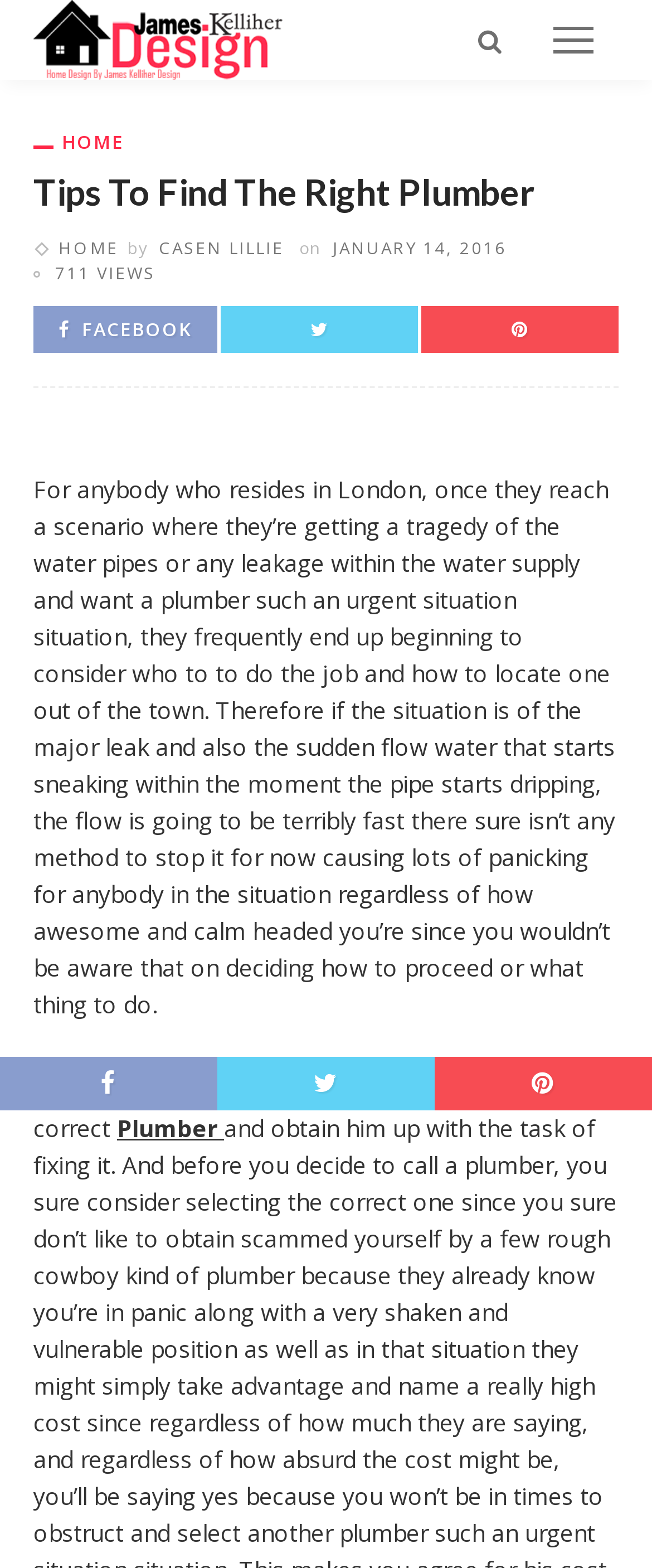Locate the bounding box coordinates of the clickable region to complete the following instruction: "Click on the James Kelliher Design link."

[0.051, 0.014, 0.432, 0.034]